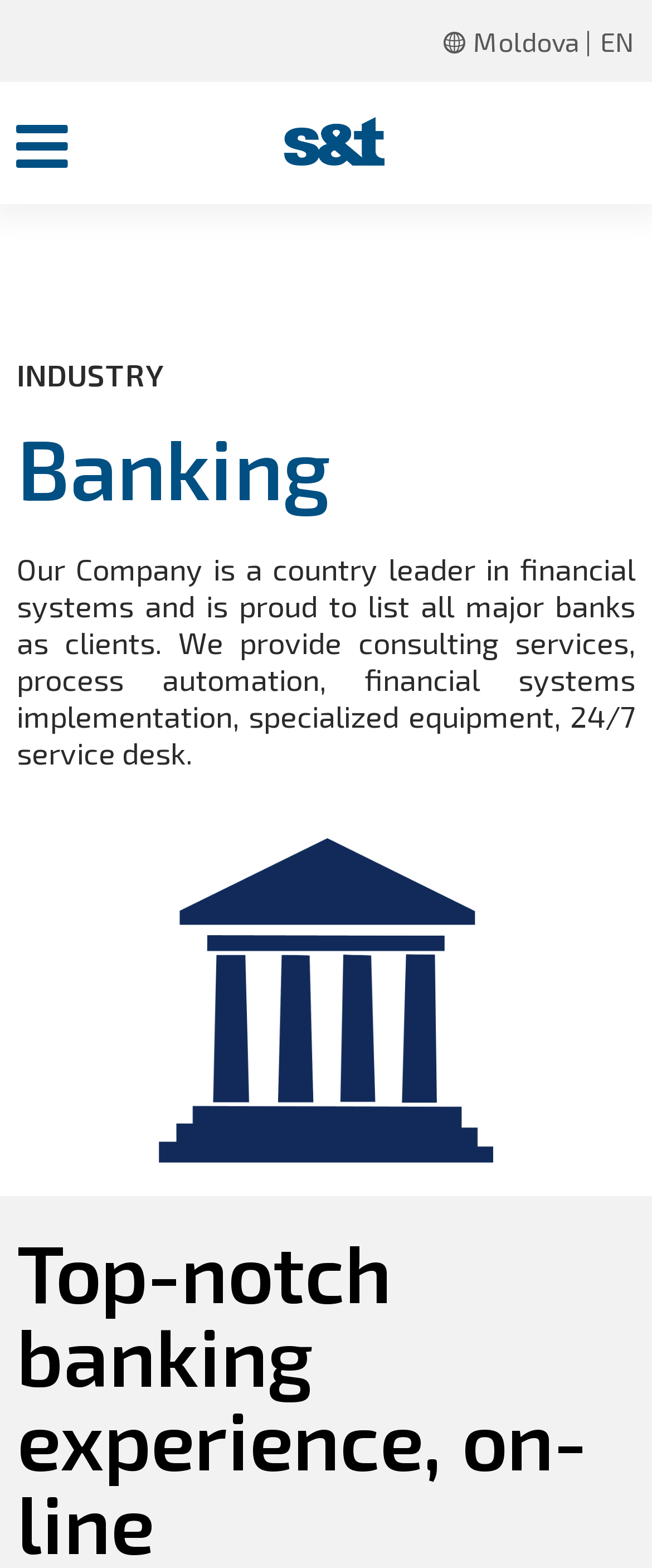Refer to the image and provide an in-depth answer to the question: 
What service does the company provide to banks?

The company provides consulting services to banks, which is found in the StaticText element with the text 'Our Company is a country leader in financial systems and is proud to list all major banks as clients. We provide consulting services, process automation, financial systems implementation, specialized equipment, 24/7 service desk'.